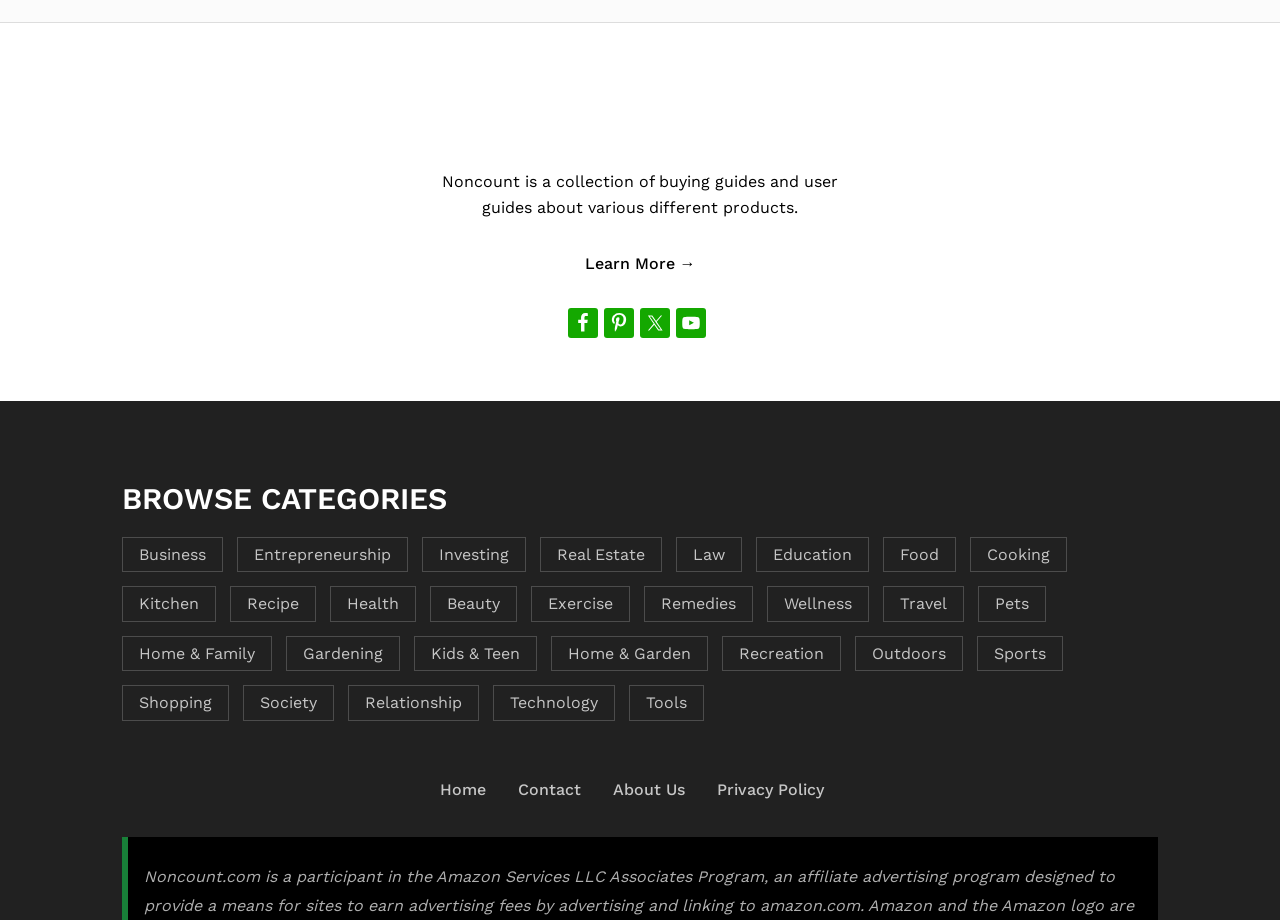Answer the question briefly using a single word or phrase: 
What categories can be browsed?

Multiple categories